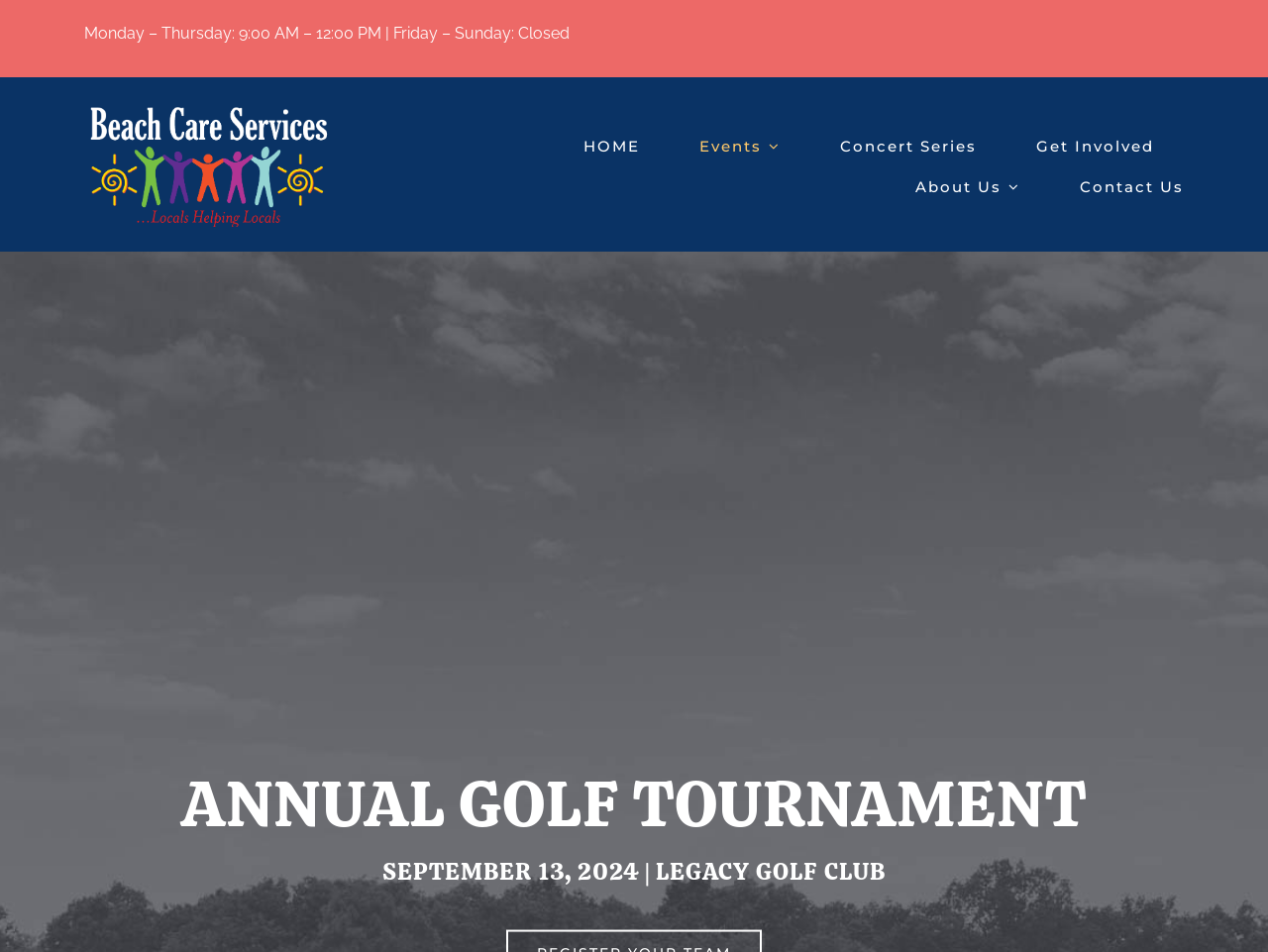Please find the bounding box for the UI element described by: "Get Involved".

[0.817, 0.13, 0.91, 0.173]